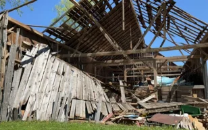Answer in one word or a short phrase: 
What is the color of the sky?

Clear blue